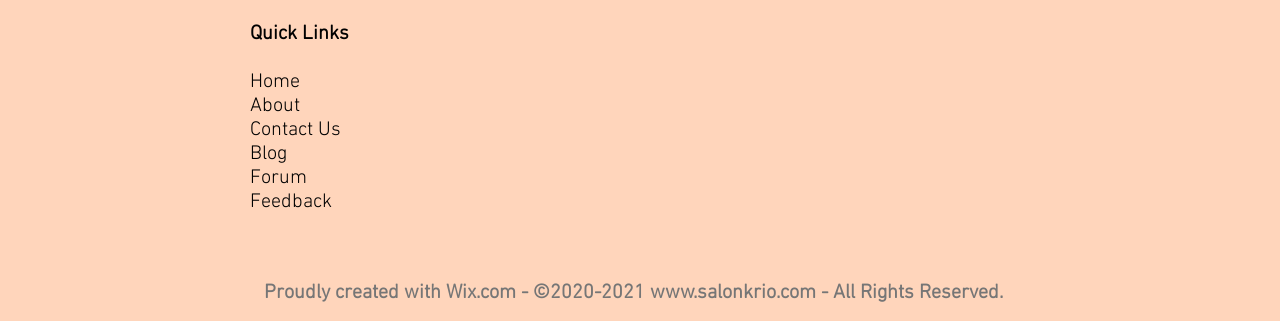Identify the bounding box coordinates of the specific part of the webpage to click to complete this instruction: "go to home page".

[0.195, 0.217, 0.234, 0.291]